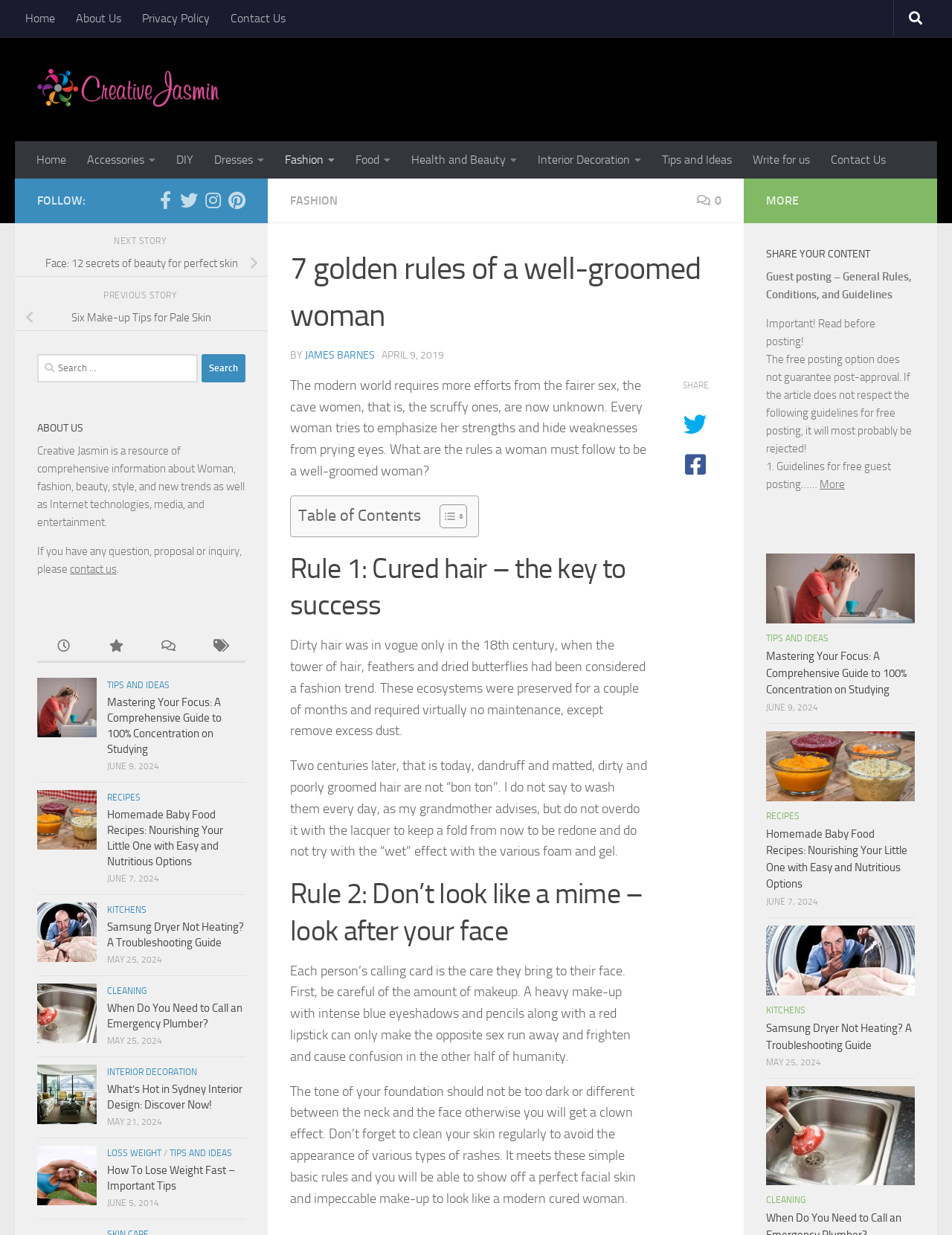Could you locate the bounding box coordinates for the section that should be clicked to accomplish this task: "Click on the '7 golden rules of a well-groomed woman' link".

[0.305, 0.199, 0.758, 0.275]